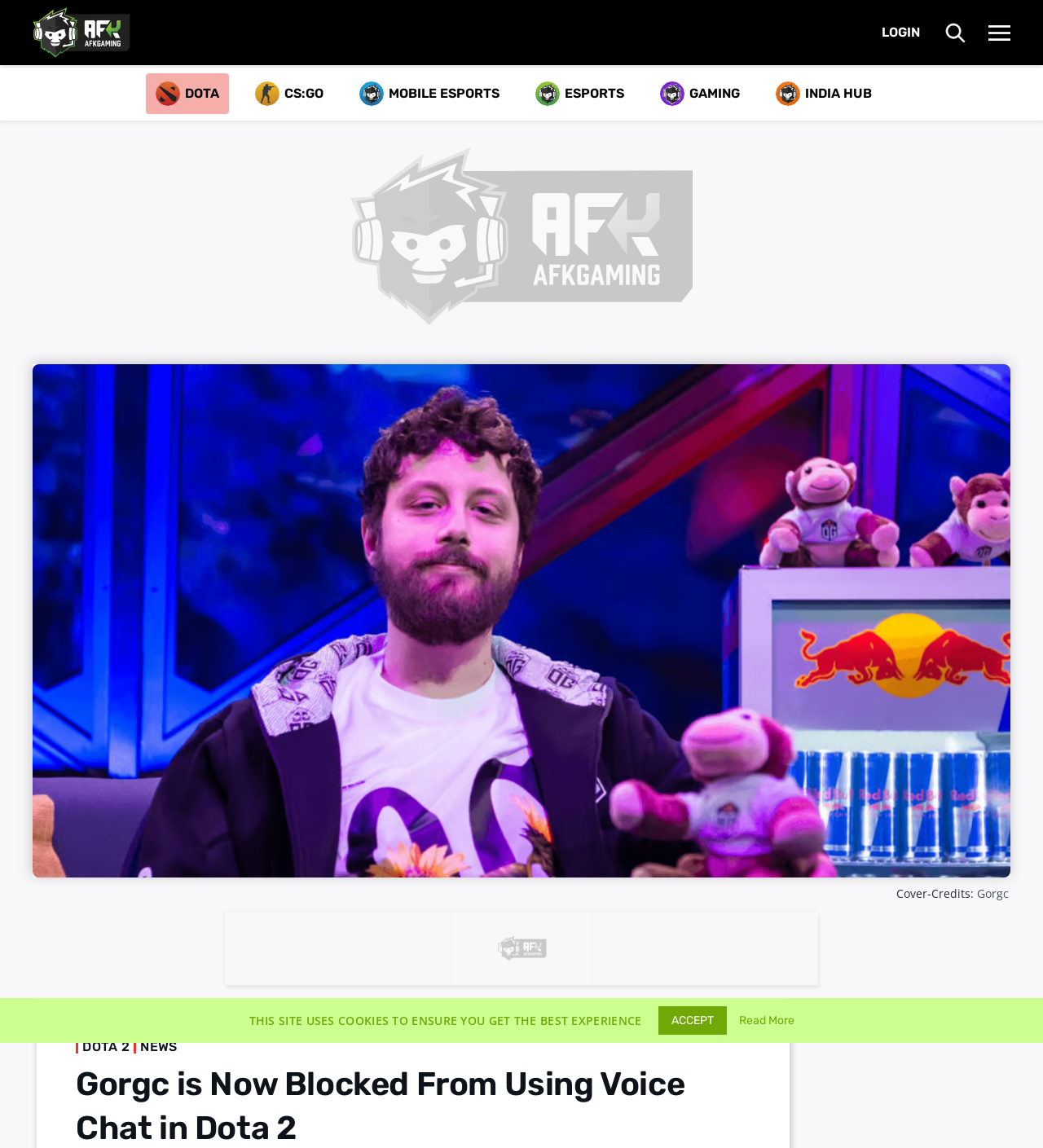Please specify the bounding box coordinates of the clickable section necessary to execute the following command: "Search for something".

[0.906, 0.02, 0.926, 0.037]